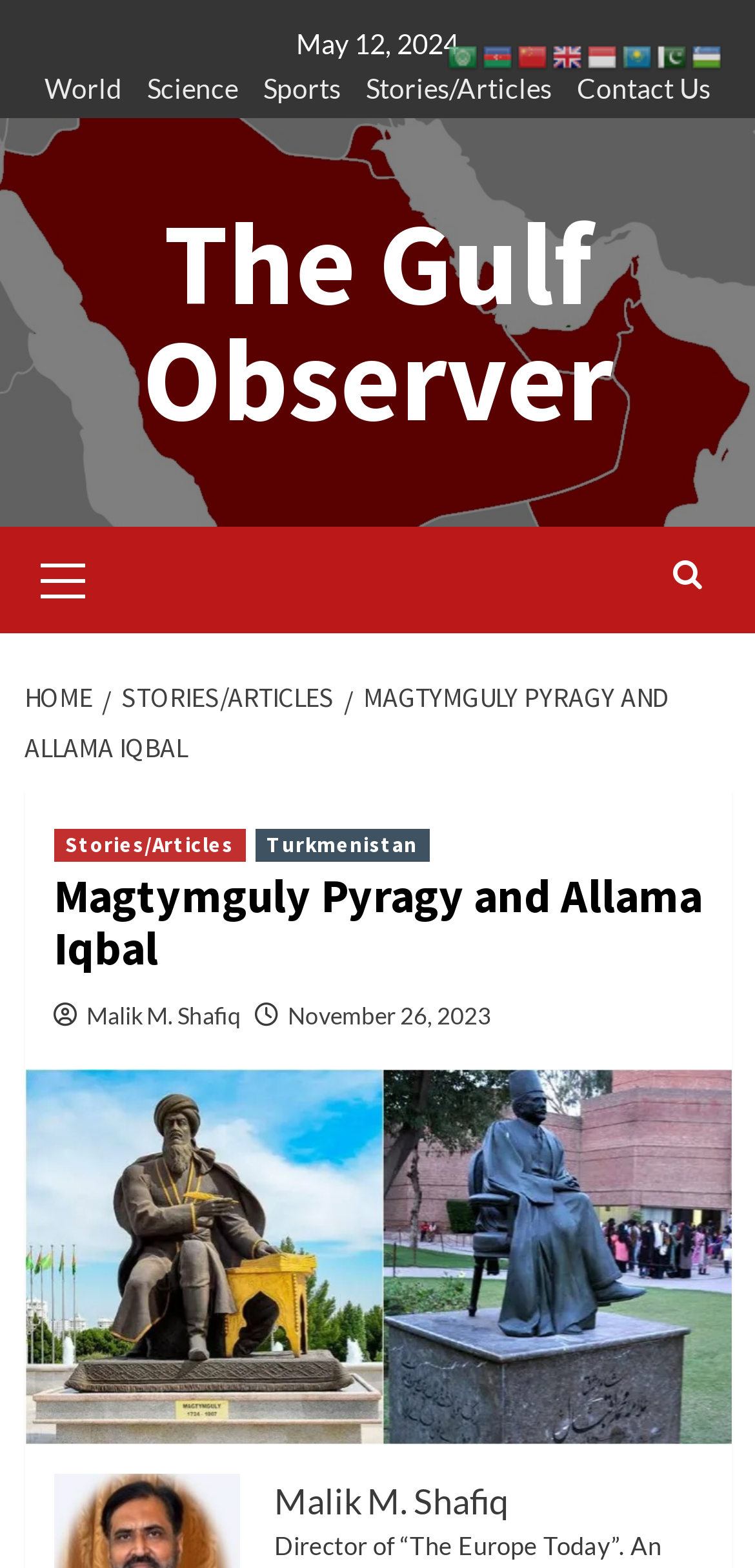What is the name of the website?
Using the image as a reference, answer the question in detail.

I found the name of the website by looking at the link 'The Gulf Observer' which is located at the top of the webpage.